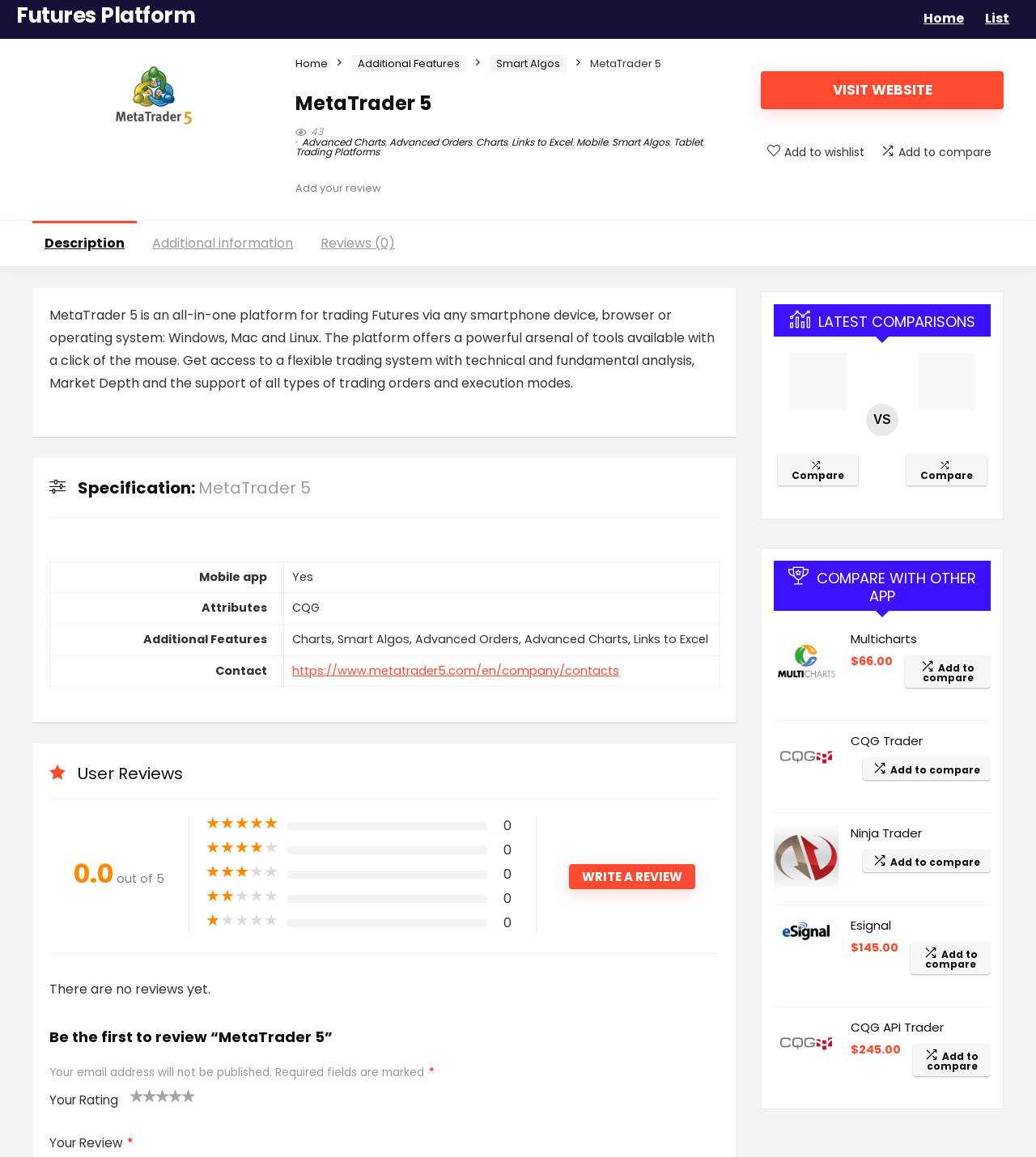What are the operating systems supported by MetaTrader 5?
Give a thorough and detailed response to the question.

The operating systems supported by MetaTrader 5 can be found in the description text which states 'The platform offers a powerful arsenal of tools available with a click of the mouse. Get access to a flexible trading system with technical and fundamental analysis, Market Depth and the support of all types of trading orders and execution modes.' Specifically, it mentions that the platform can be accessed via any smartphone device, browser or operating system: Windows, Mac and Linux.